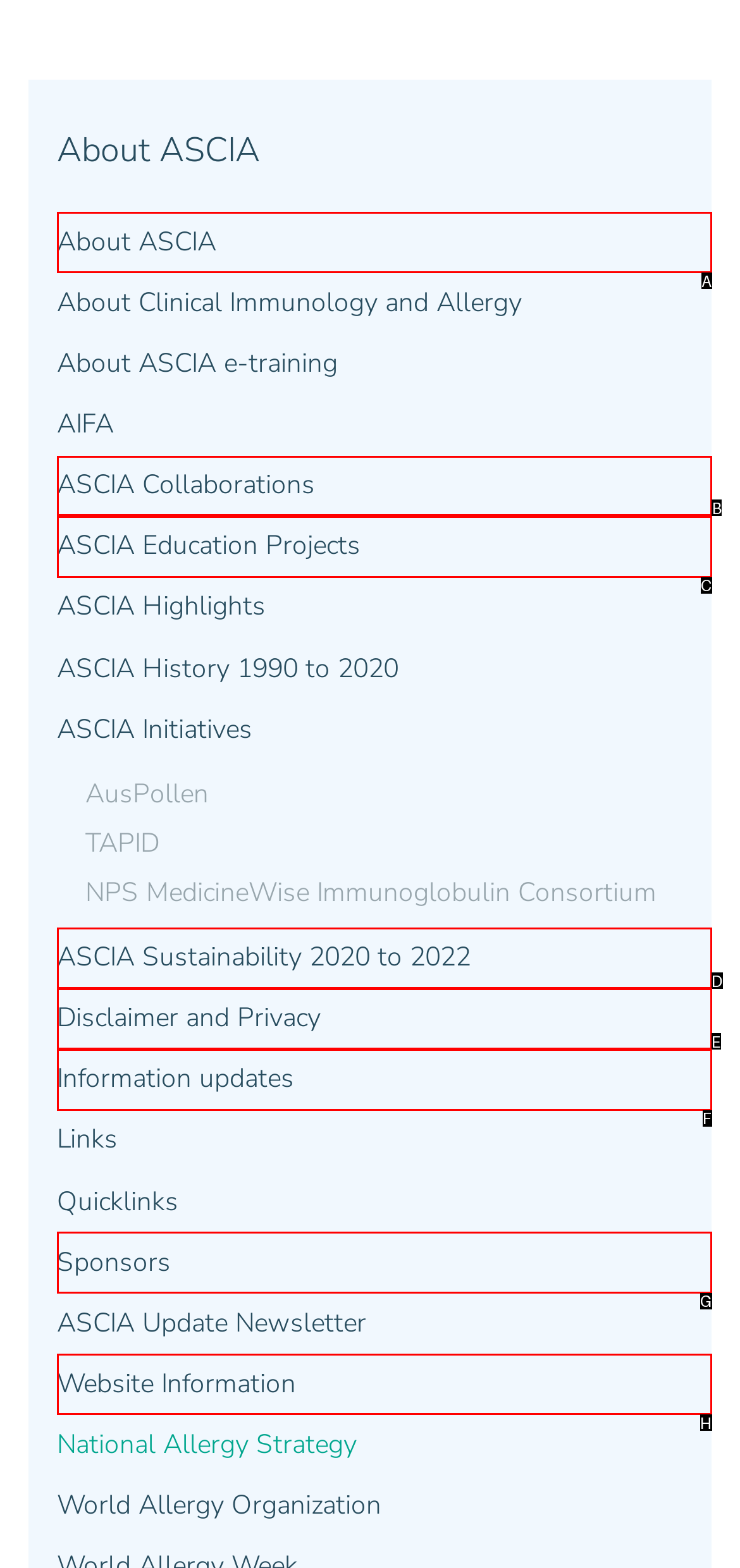Indicate which red-bounded element should be clicked to perform the task: Learn about ASCIA Collaborations Answer with the letter of the correct option.

B